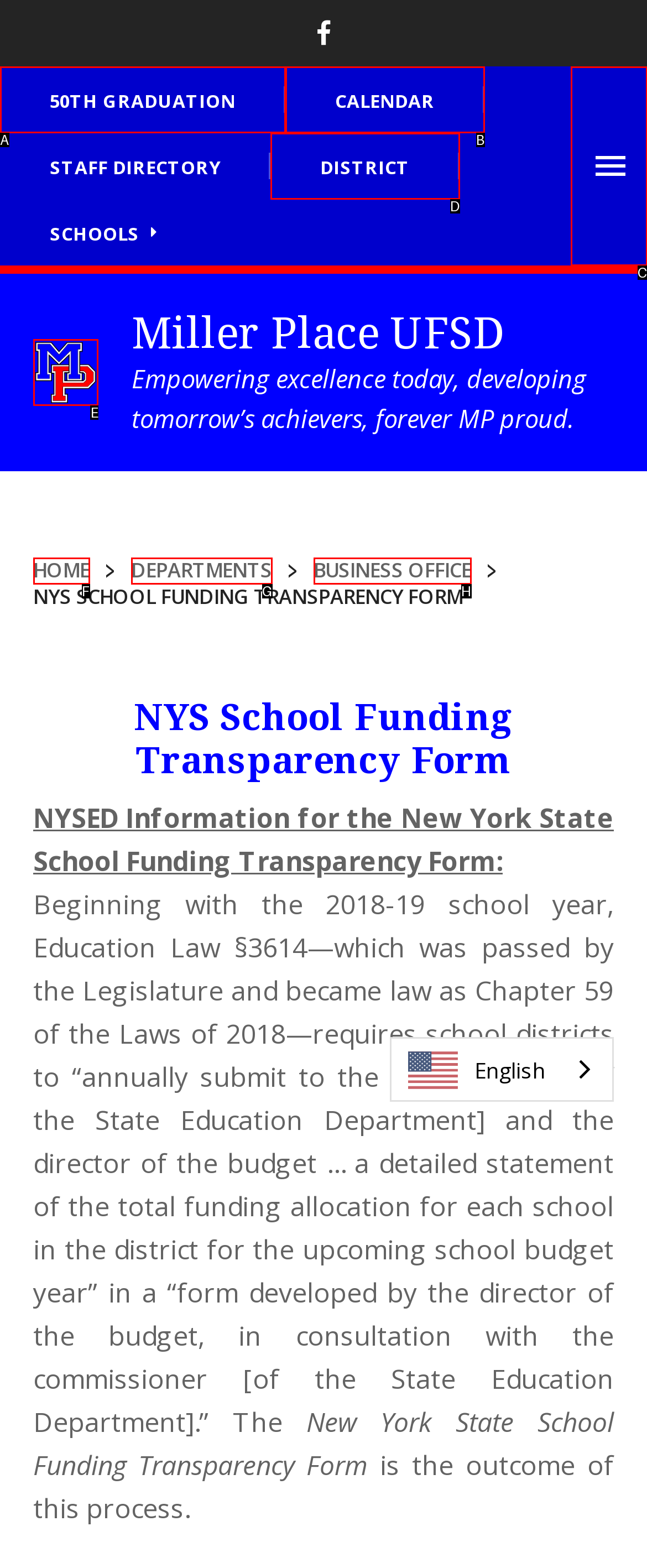From the given options, choose the HTML element that aligns with the description: Calendar. Respond with the letter of the selected element.

B